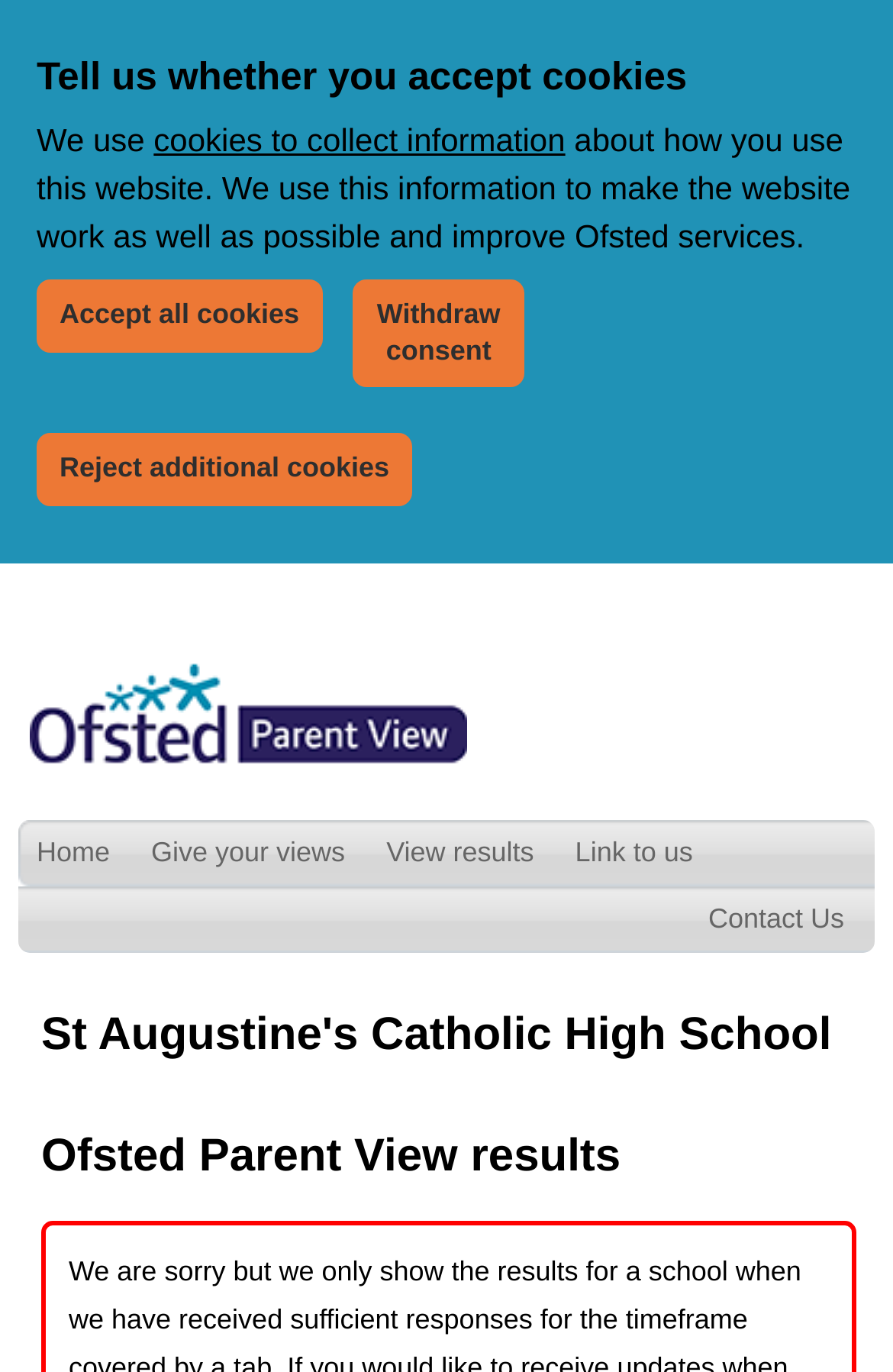How many buttons are there in the cookie acceptance dialog?
Kindly offer a detailed explanation using the data available in the image.

I looked at the alertdialog element and its child elements, which include three buttons with the text 'Accept all cookies', 'Withdraw consent', and 'Reject additional cookies'.